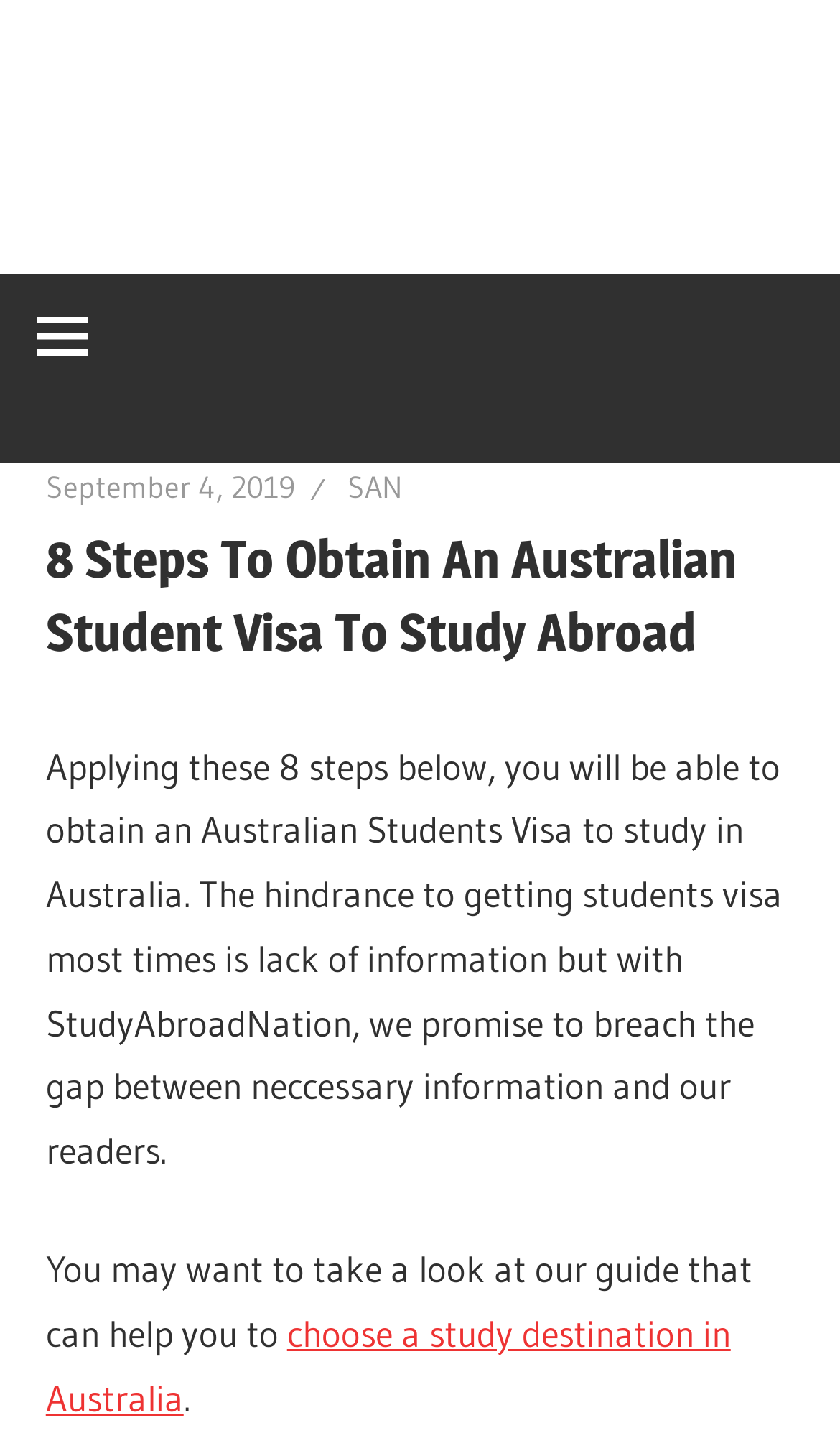What is the date mentioned on the webpage?
Using the details from the image, give an elaborate explanation to answer the question.

The date 'September 4, 2019' is mentioned on the webpage, which seems to be the date when the article or guide was published or last updated.